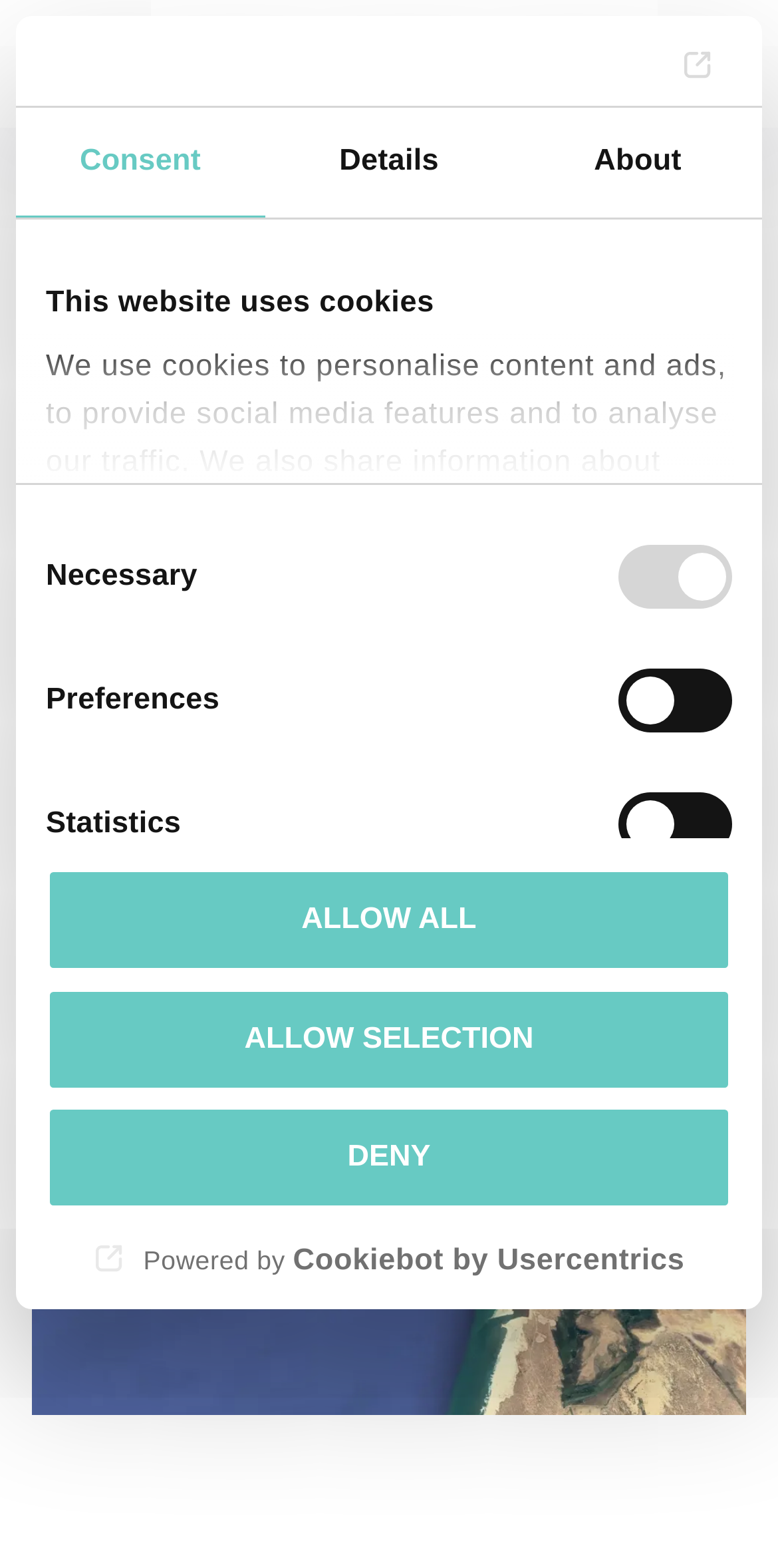Please determine the main heading text of this webpage.

HPC to Sign Contract on Pre-feasibility Study for Port N’diago Operations